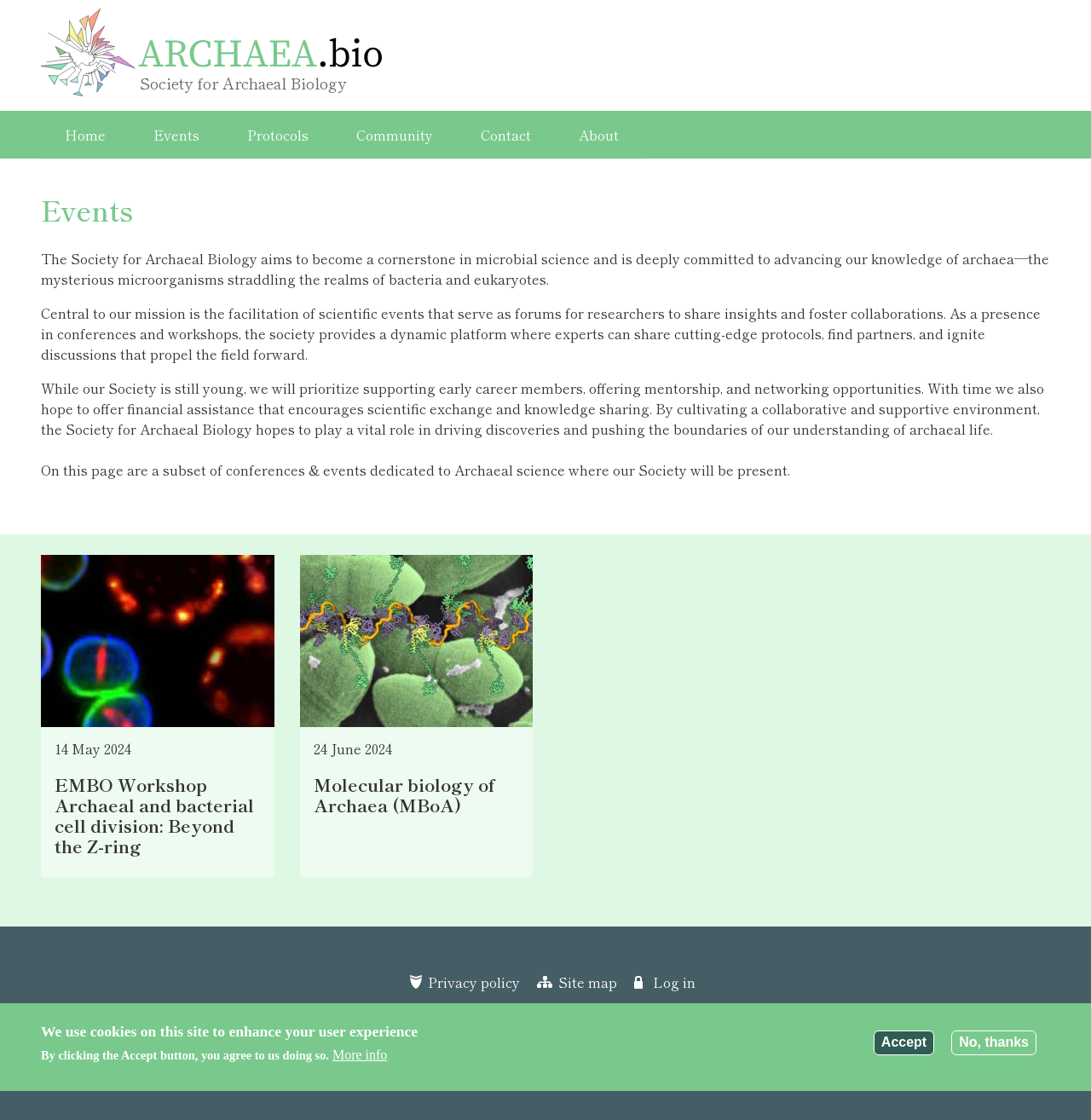Extract the bounding box of the UI element described as: "Molecular biology of Archaea (MBoA)".

[0.287, 0.688, 0.454, 0.729]